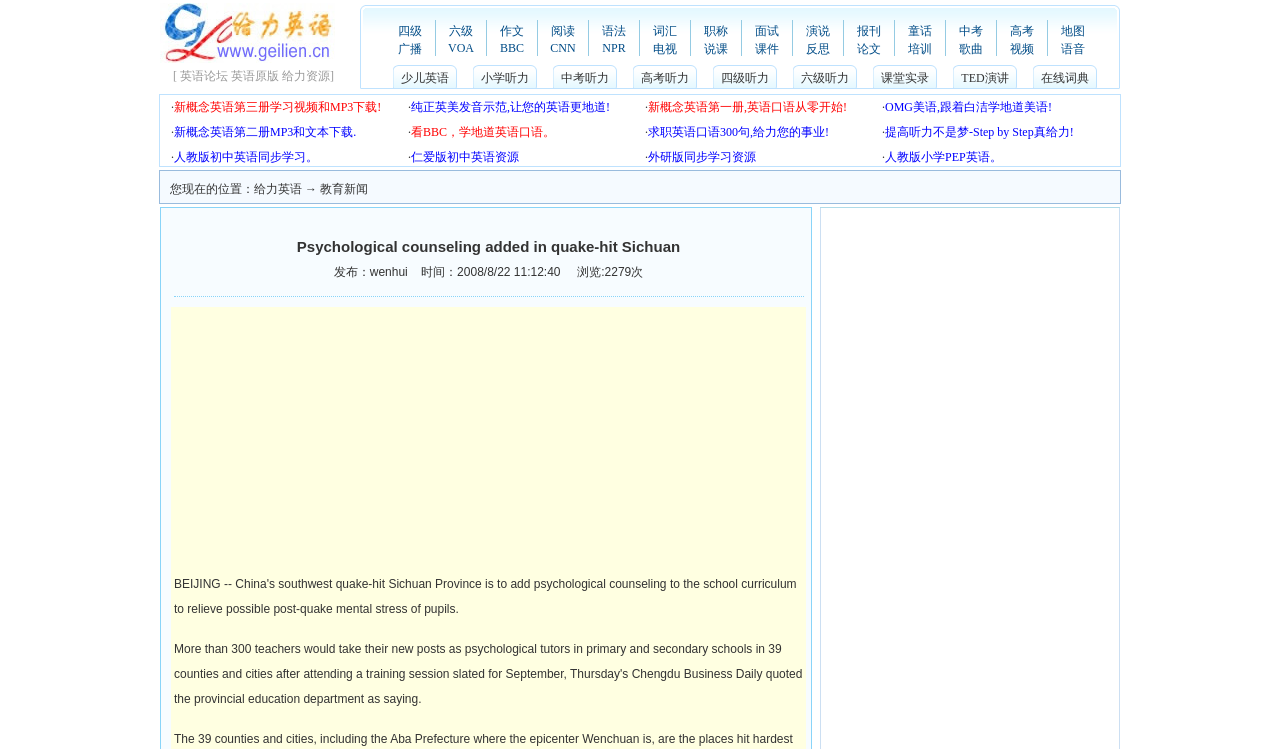Indicate the bounding box coordinates of the element that must be clicked to execute the instruction: "Check the photo essay about 58 W Hastings". The coordinates should be given as four float numbers between 0 and 1, i.e., [left, top, right, bottom].

None